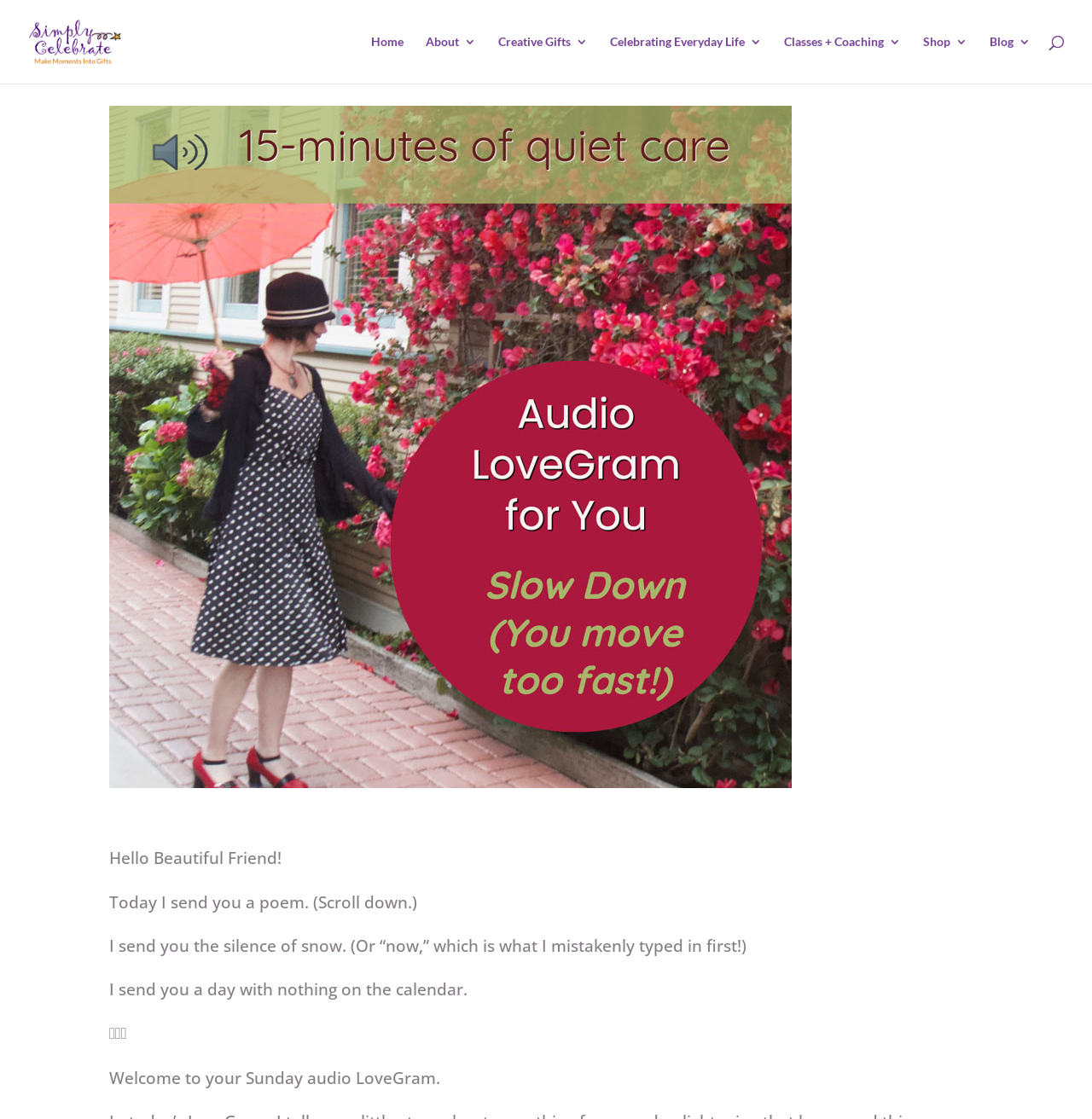Answer this question in one word or a short phrase: What is the purpose of the image on the webpage?

Decoration